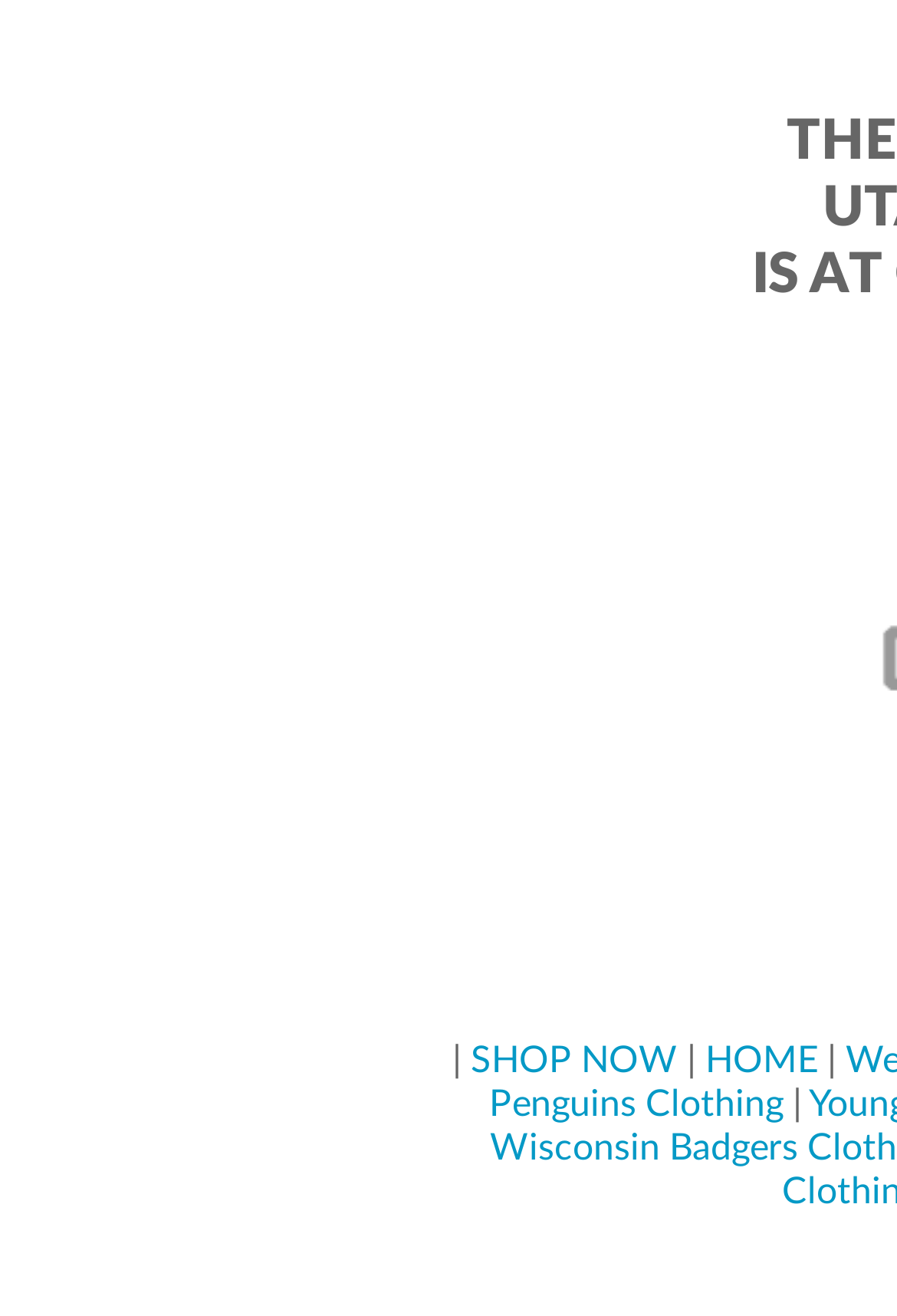Find the bounding box coordinates for the HTML element described as: "SHOP NOW". The coordinates should consist of four float values between 0 and 1, i.e., [left, top, right, bottom].

[0.524, 0.792, 0.755, 0.82]